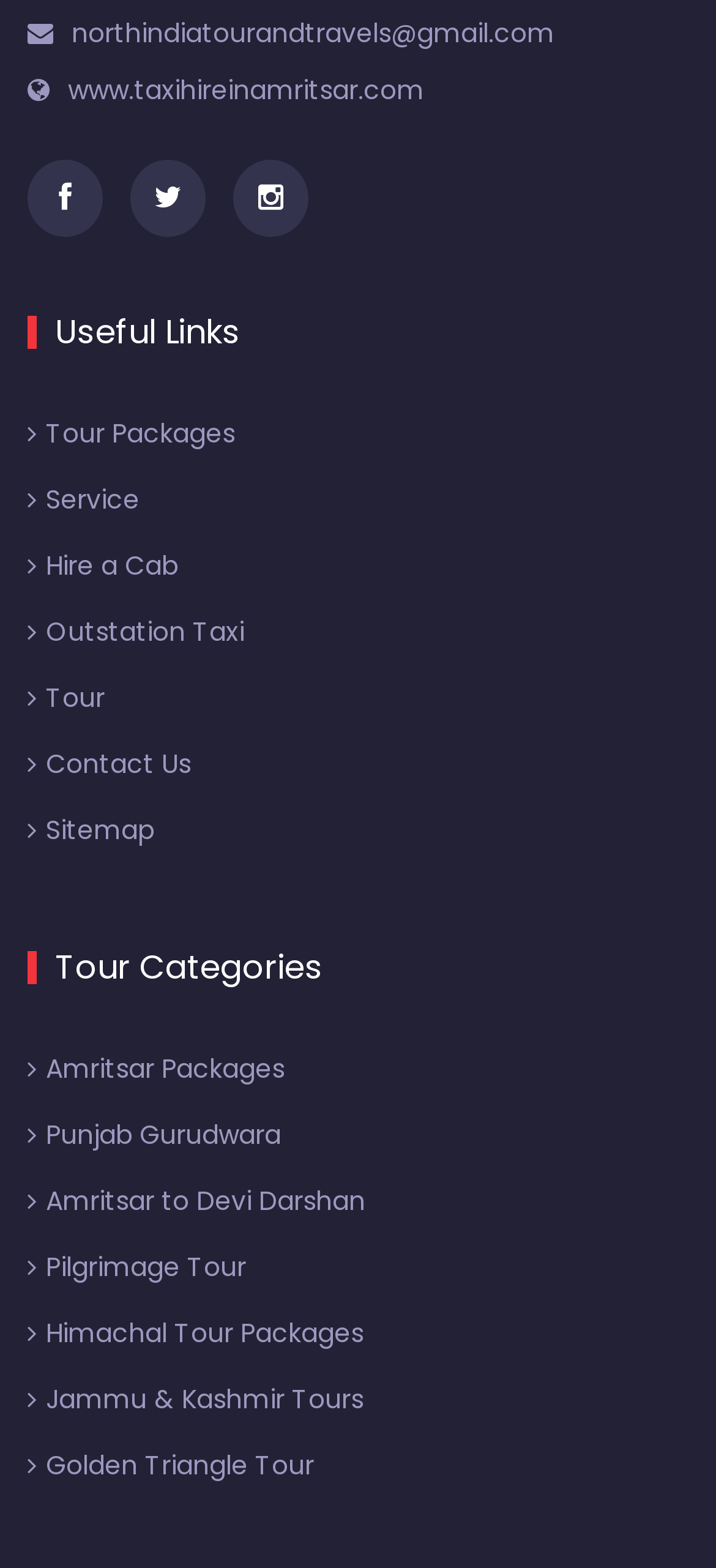Given the description Punjab Gurudwara, predict the bounding box coordinates of the UI element. Ensure the coordinates are in the format (top-left x, top-left y, bottom-right x, bottom-right y) and all values are between 0 and 1.

[0.038, 0.712, 0.392, 0.735]